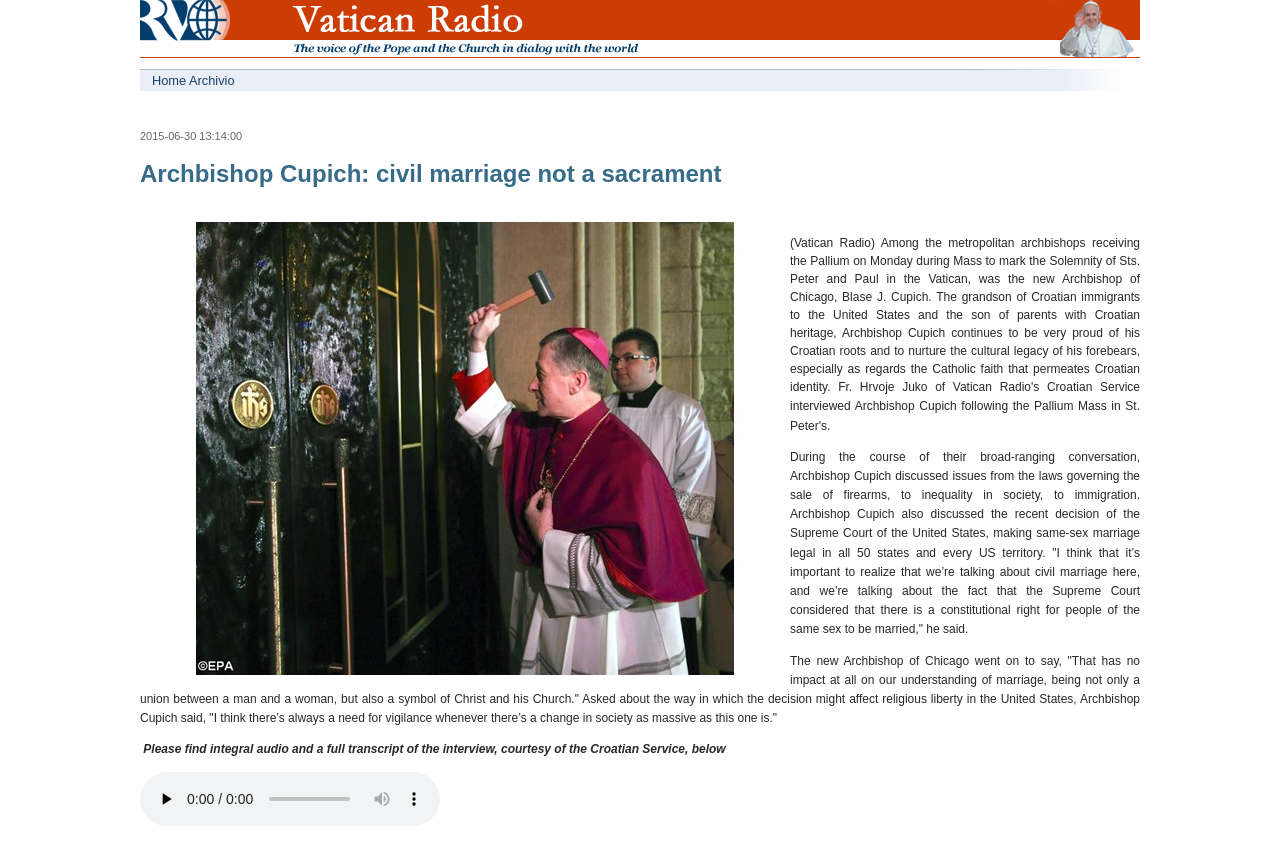What is the name of the new Archbishop of Chicago?
Please provide a single word or phrase in response based on the screenshot.

Blase J. Cupich